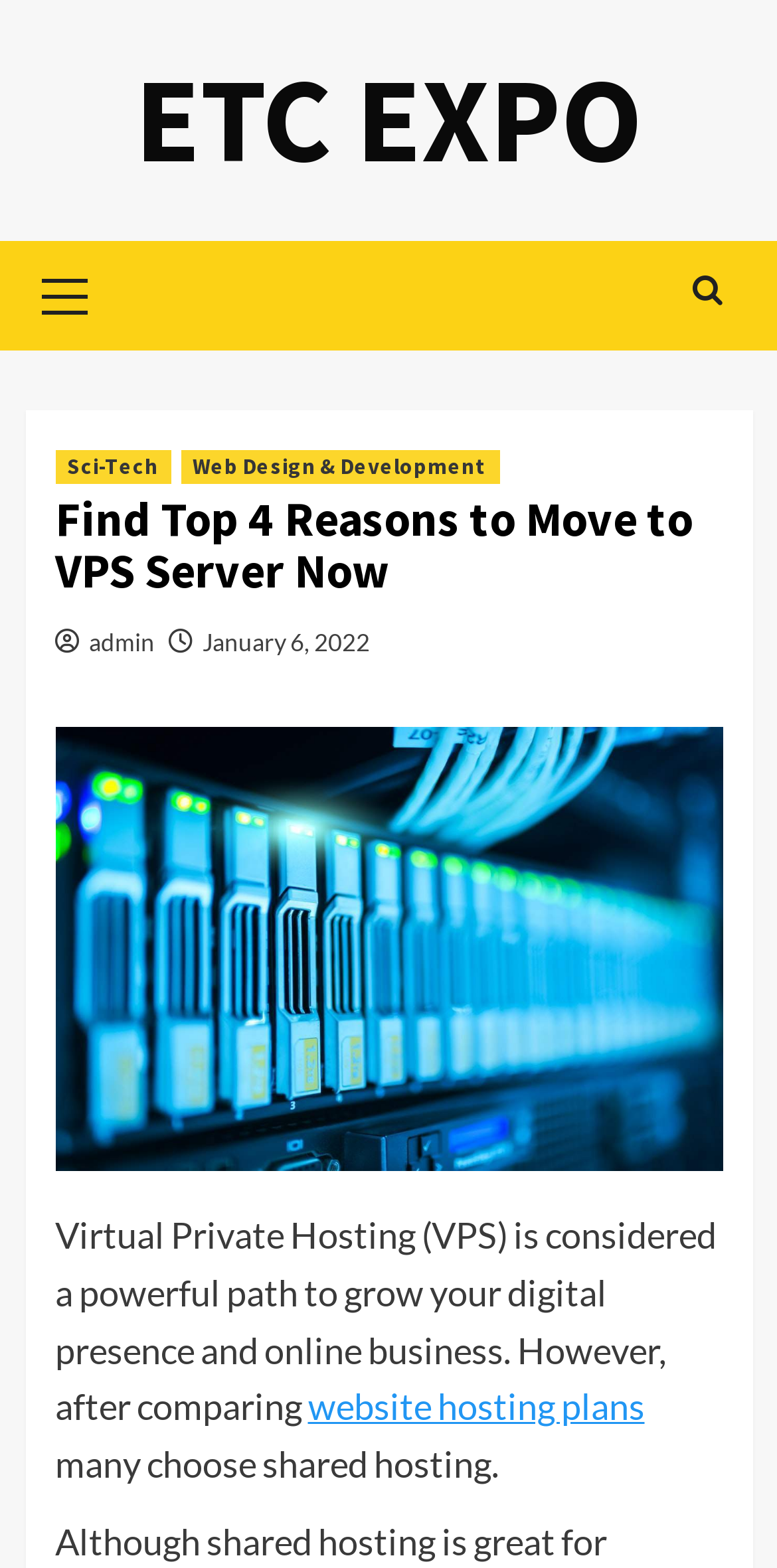What is the category of the article?
Please use the image to provide a one-word or short phrase answer.

Sci-Tech